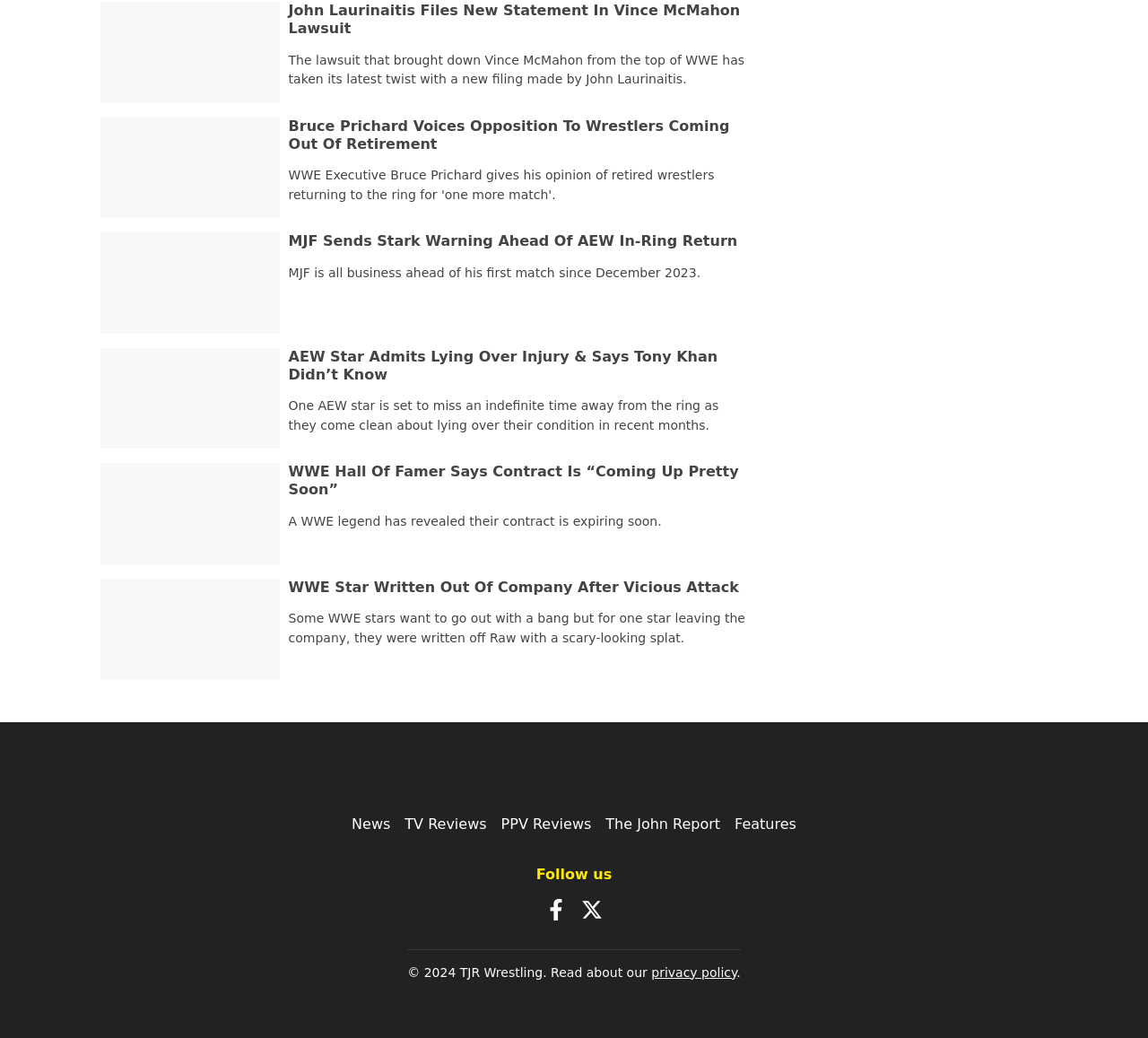Please provide the bounding box coordinates for the element that needs to be clicked to perform the following instruction: "Follow TJR Wrestling on Facebook". The coordinates should be given as four float numbers between 0 and 1, i.e., [left, top, right, bottom].

[0.475, 0.867, 0.494, 0.883]